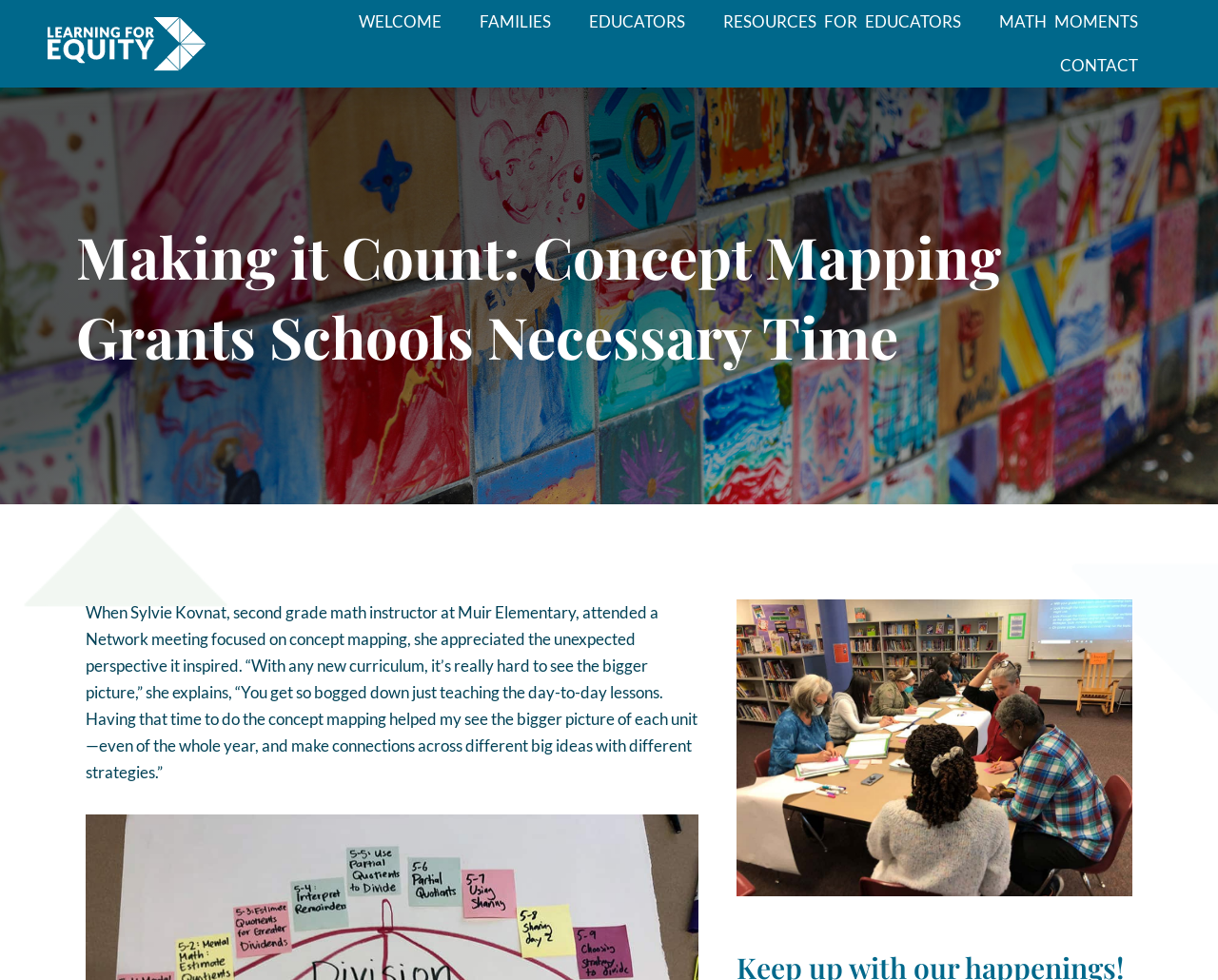Identify the bounding box for the element characterized by the following description: "Families".

[0.378, 0.0, 0.468, 0.045]